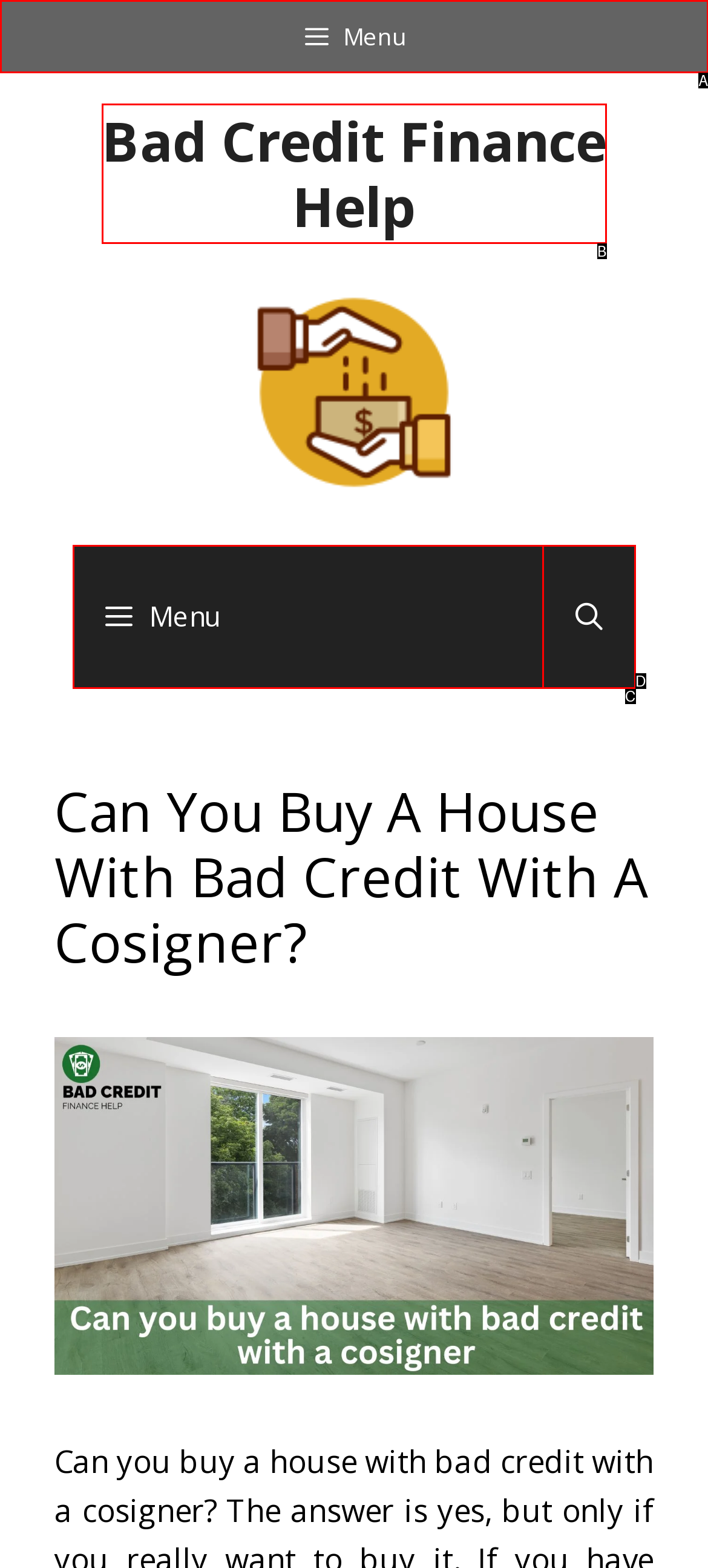Tell me which one HTML element best matches the description: Menu Answer with the option's letter from the given choices directly.

A